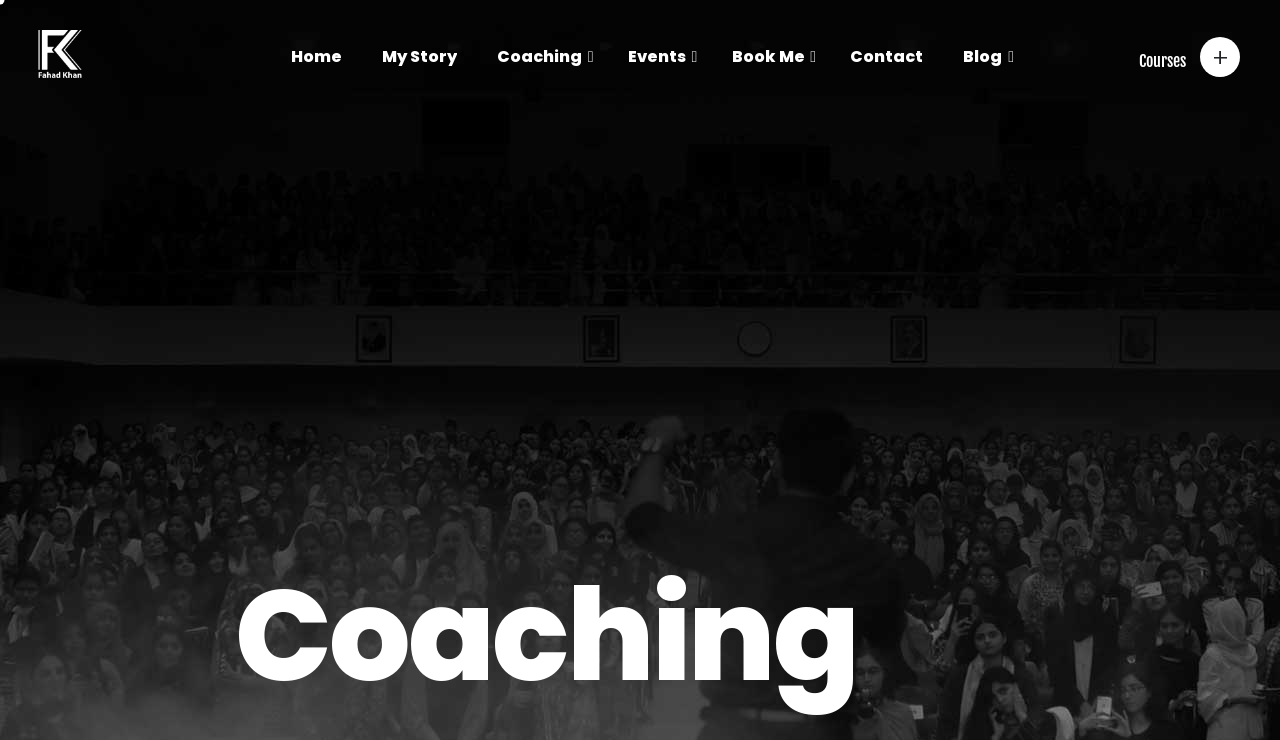Detail the various sections and features present on the webpage.

The webpage is about Fahad Khan, an executive coach, mentor-coach, and TEDx speaker. At the top left, there is a link to Fahad Khan's profile, accompanied by a small image of him. Below this, there is a navigation menu with seven links: Home, My Story, Coaching, Events, Book Me, Contact, and Blog, which are evenly spaced and aligned horizontally across the top of the page.

On the right side of the page, there is a section with a heading "Courses" and a "+" symbol next to it. Below the navigation menu, there is a prominent heading "Coaching" that spans almost the entire width of the page. Underneath this heading, there is a subheading "LET’S HAVE A TALK ABOUT YOUR PROJECT." which is centered on the page.